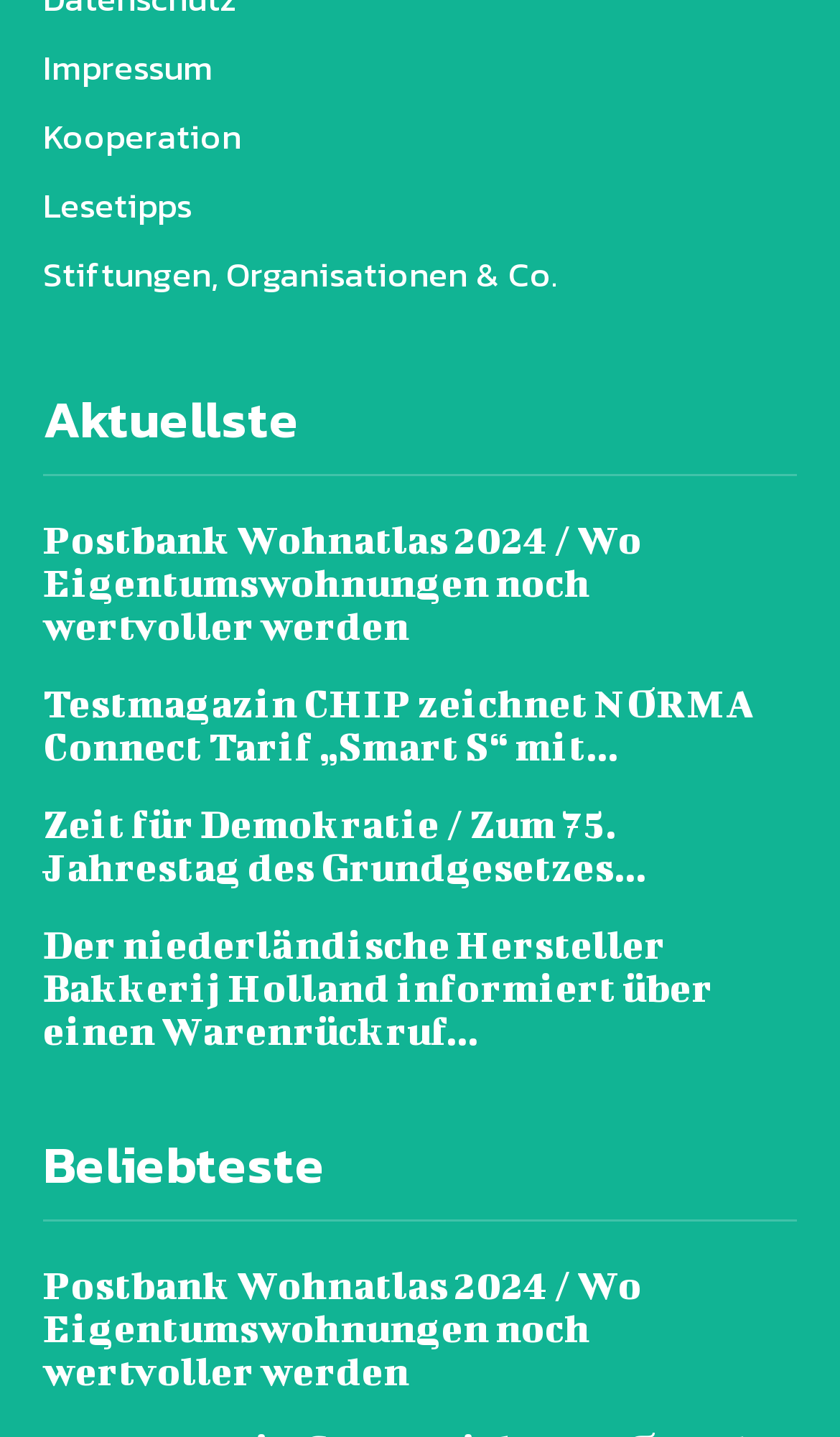Identify the bounding box for the described UI element: "Stiftungen, Organisationen & Co.".

[0.051, 0.166, 0.949, 0.214]